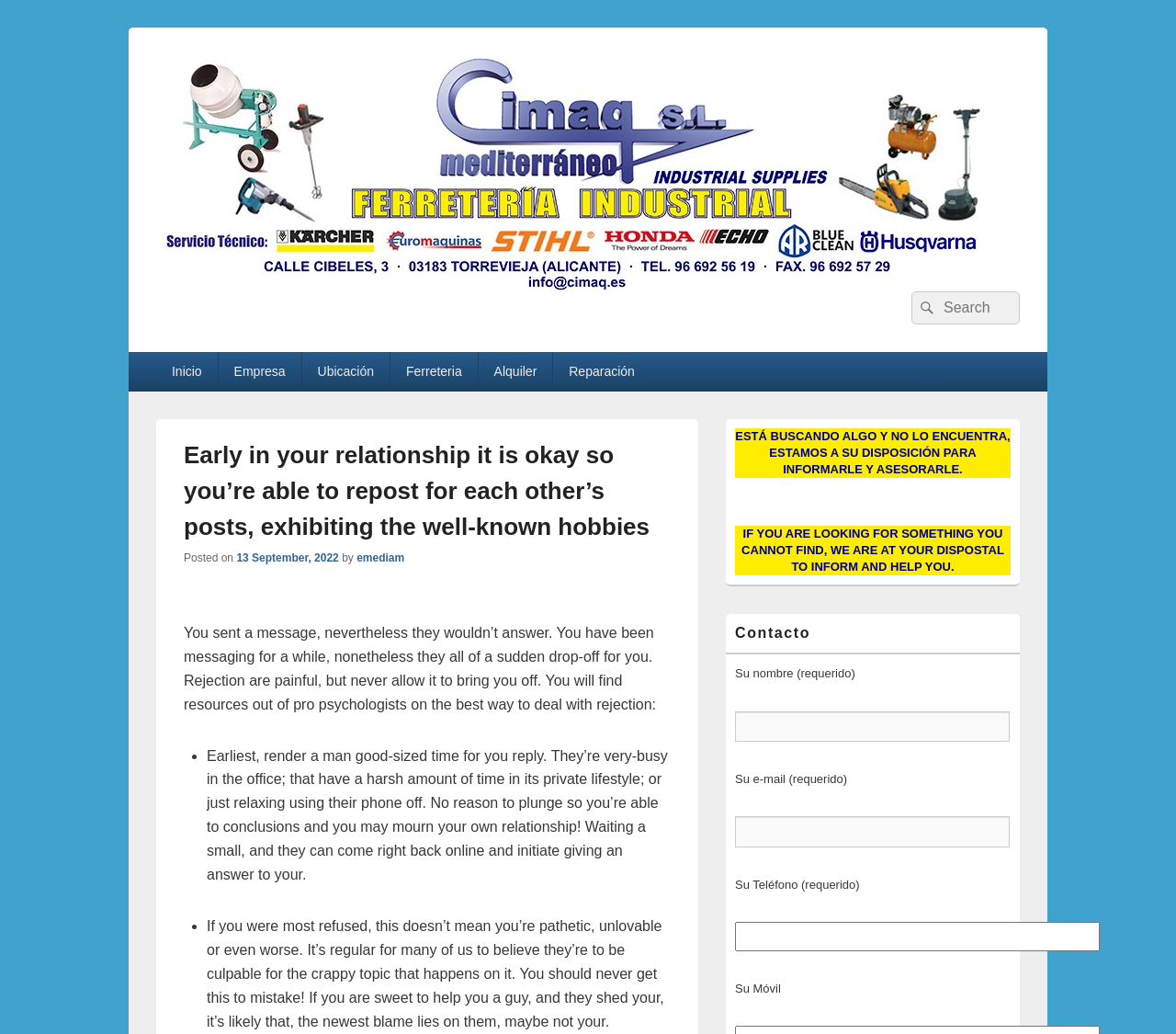Find the bounding box coordinates of the clickable area that will achieve the following instruction: "Fill in your name".

[0.625, 0.688, 0.859, 0.718]